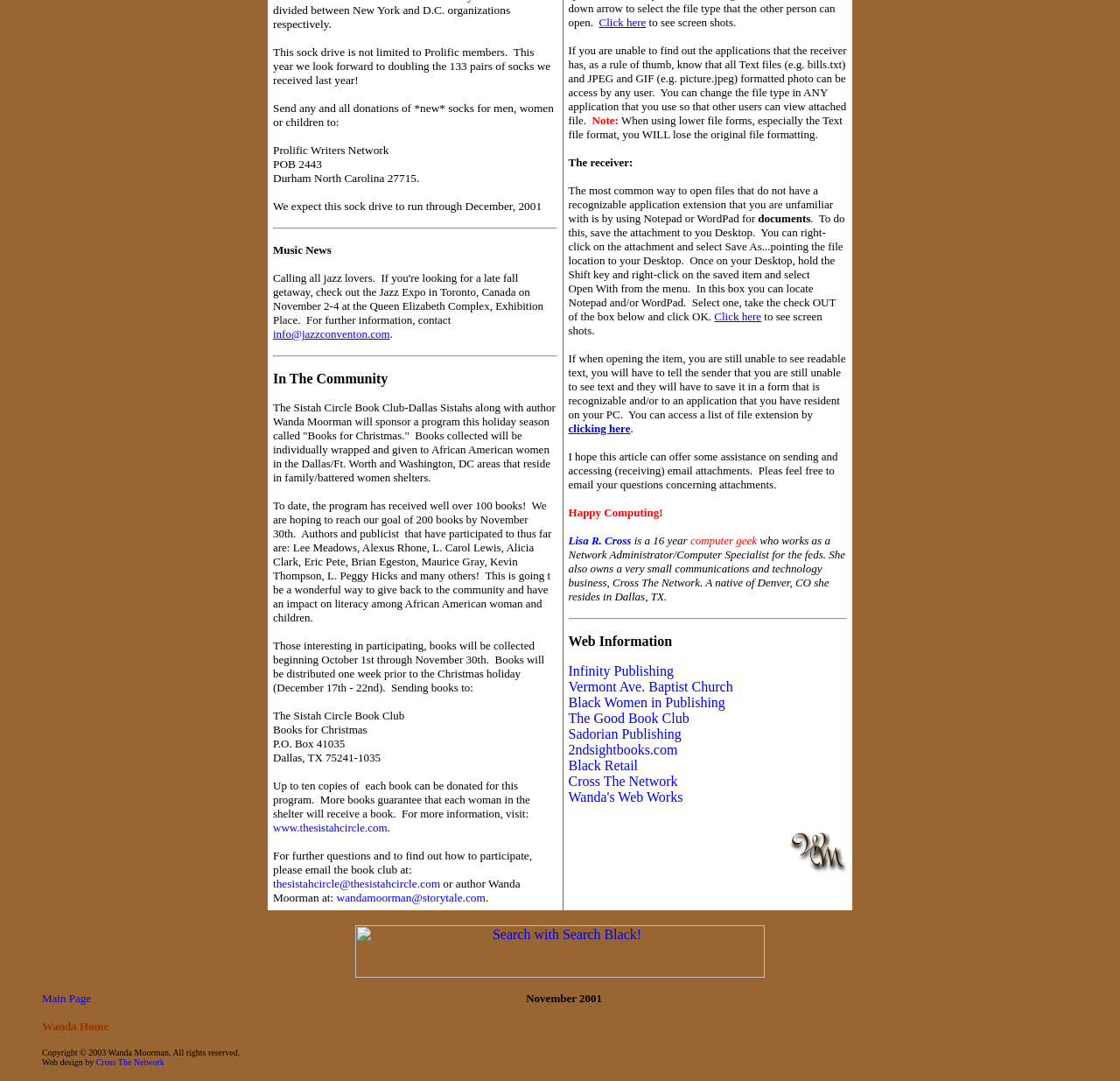Mark the bounding box of the element that matches the following description: "Infinity Publishing".

[0.507, 0.614, 0.602, 0.628]